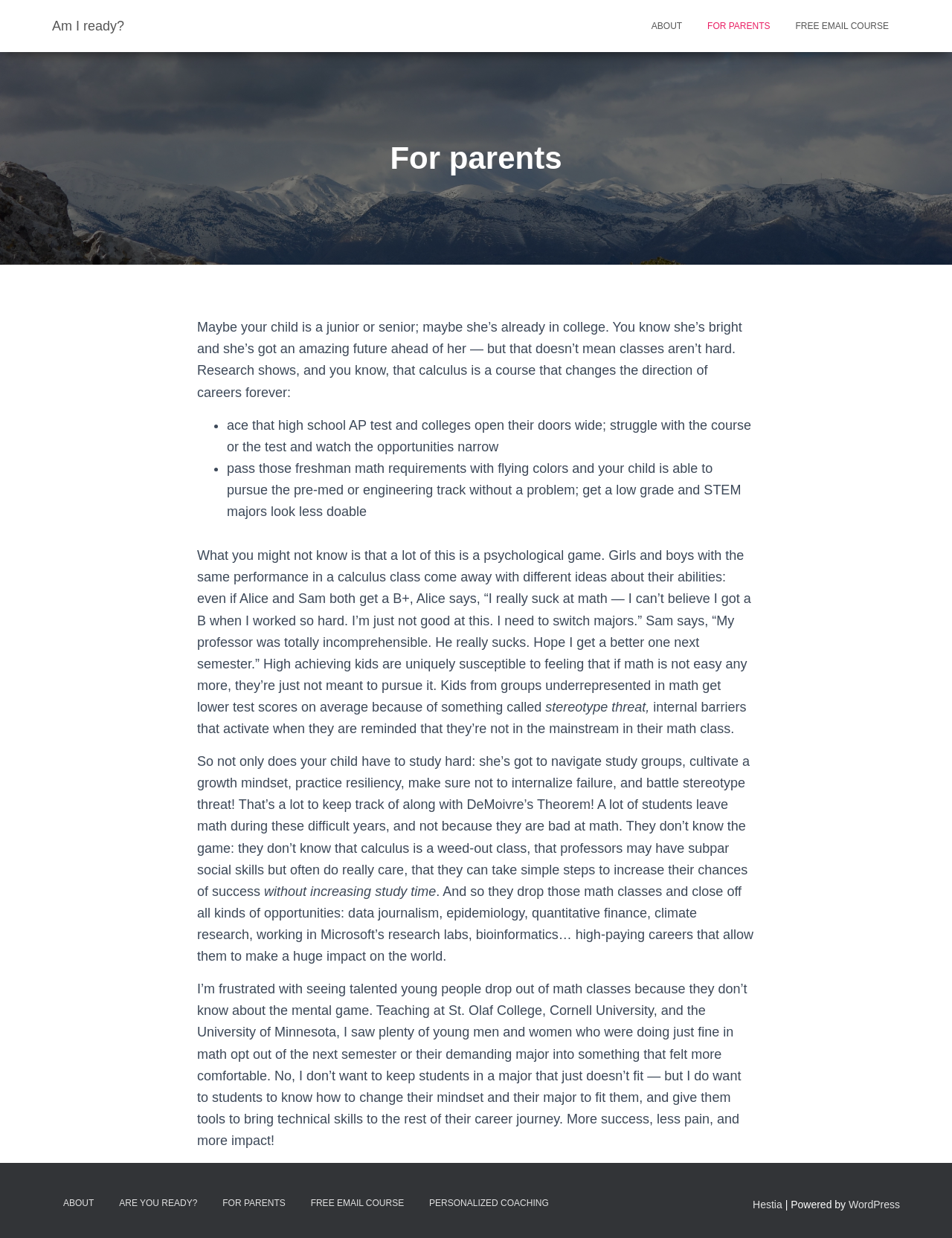Locate the bounding box of the UI element with the following description: "For parents".

[0.222, 0.957, 0.312, 0.987]